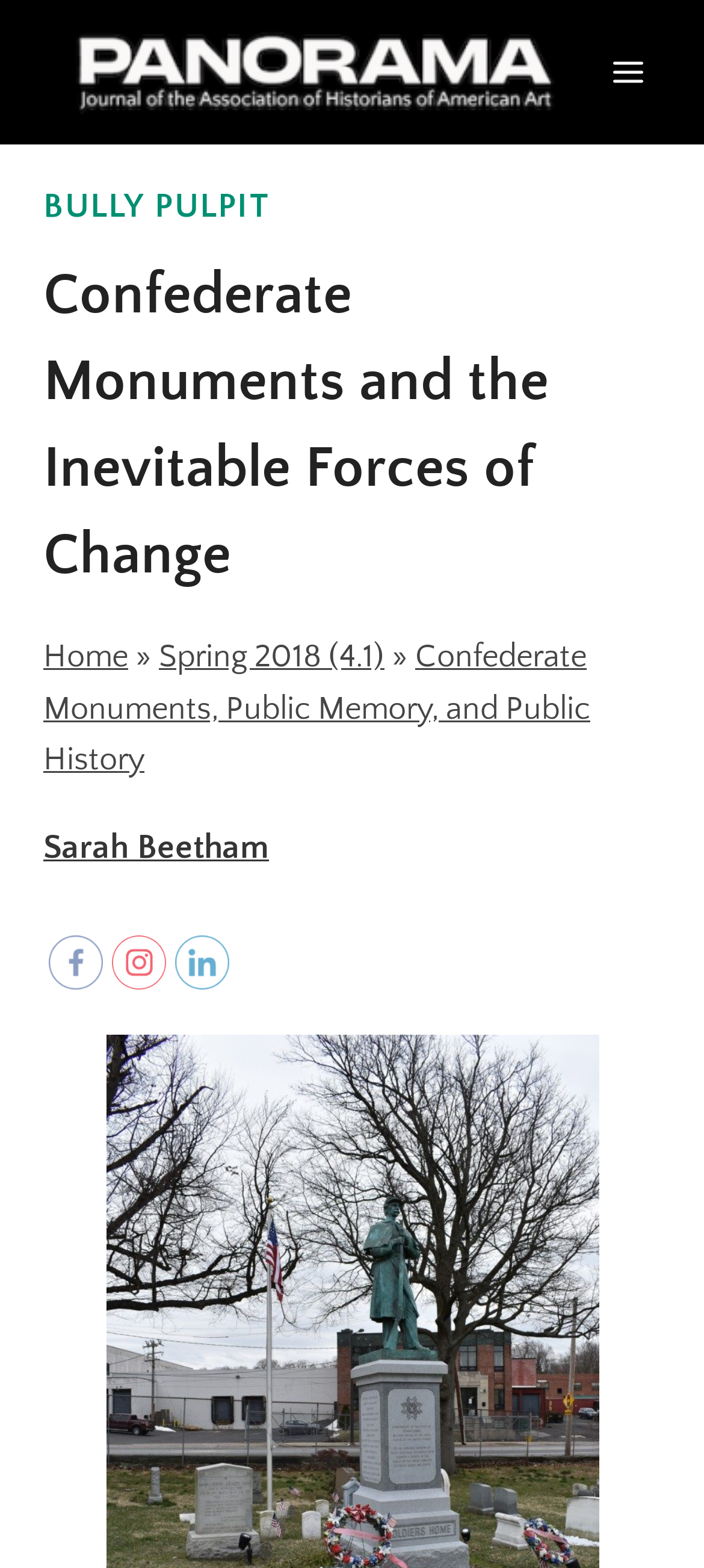Determine the bounding box coordinates of the clickable element to achieve the following action: 'Open the menu'. Provide the coordinates as four float values between 0 and 1, formatted as [left, top, right, bottom].

[0.844, 0.028, 0.938, 0.064]